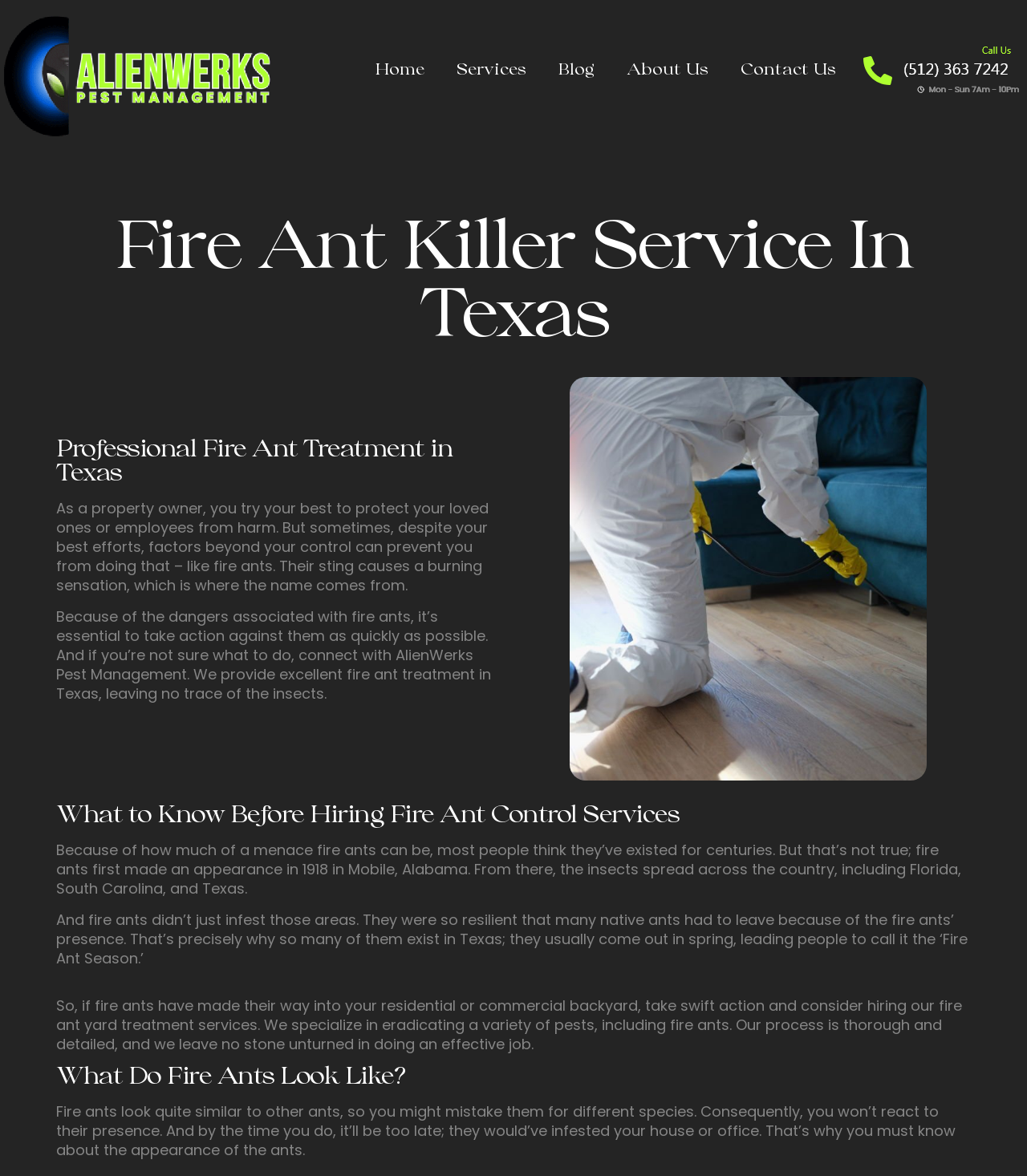Find the UI element described as: "Contact Us" and predict its bounding box coordinates. Ensure the coordinates are four float numbers between 0 and 1, [left, top, right, bottom].

[0.705, 0.044, 0.83, 0.075]